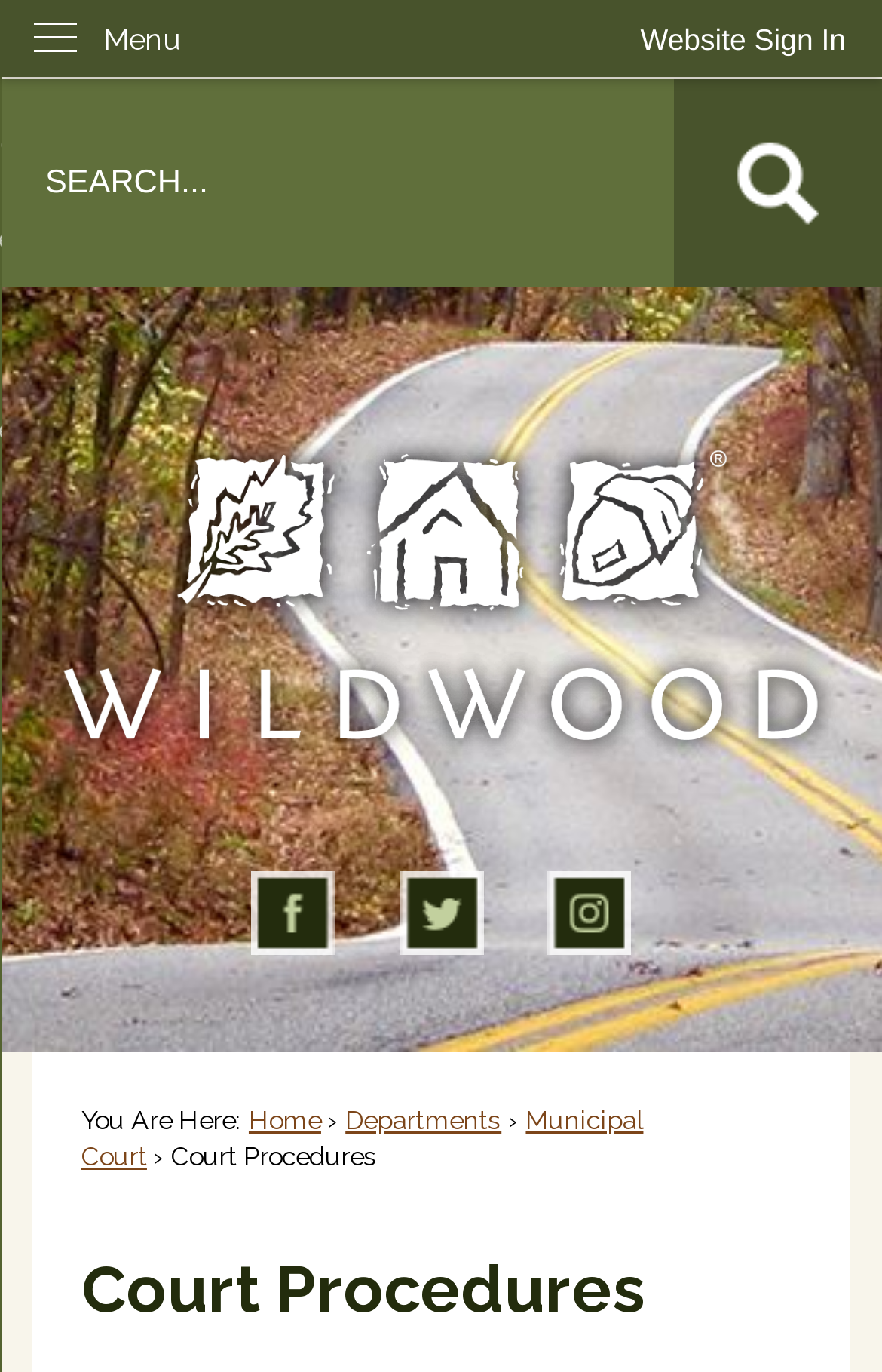Provide an in-depth description of the elements and layout of the webpage.

The webpage is about court procedures in Wildwood, MO, and it appears to be an official government website. At the top left corner, there is a "Skip to Main Content" link, followed by a "Website Sign In" button on the top right corner. Below the sign-in button, there is a vertical menu with the label "Menu". 

On the top center of the page, there is a search region with a text box and a "Go to Site Search" button accompanied by an image. The search region spans the entire width of the page.

Below the search region, there is a website logo that takes up most of the page width. Underneath the logo, there are three social media links to Facebook, Twitter, and Instagram, each accompanied by an image.

On the bottom left corner, there is a "You Are Here:" label, followed by a breadcrumb navigation with links to "Home", "Departments", "Municipal Court", and "Court Procedures". The "Court Procedures" link is also a heading that spans the entire width of the page at the bottom.